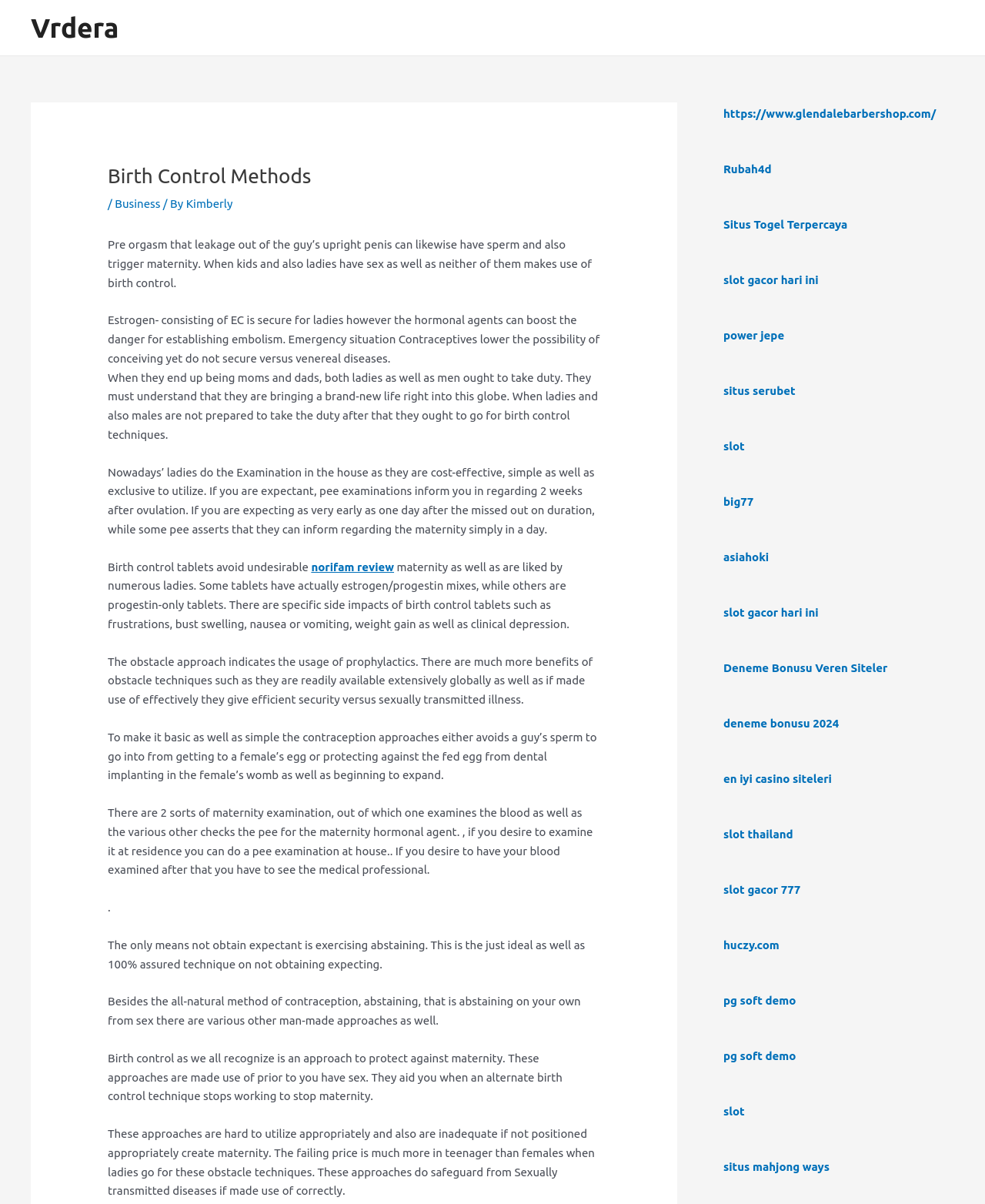Ascertain the bounding box coordinates for the UI element detailed here: "slot thailand". The coordinates should be provided as [left, top, right, bottom] with each value being a float between 0 and 1.

[0.734, 0.687, 0.805, 0.698]